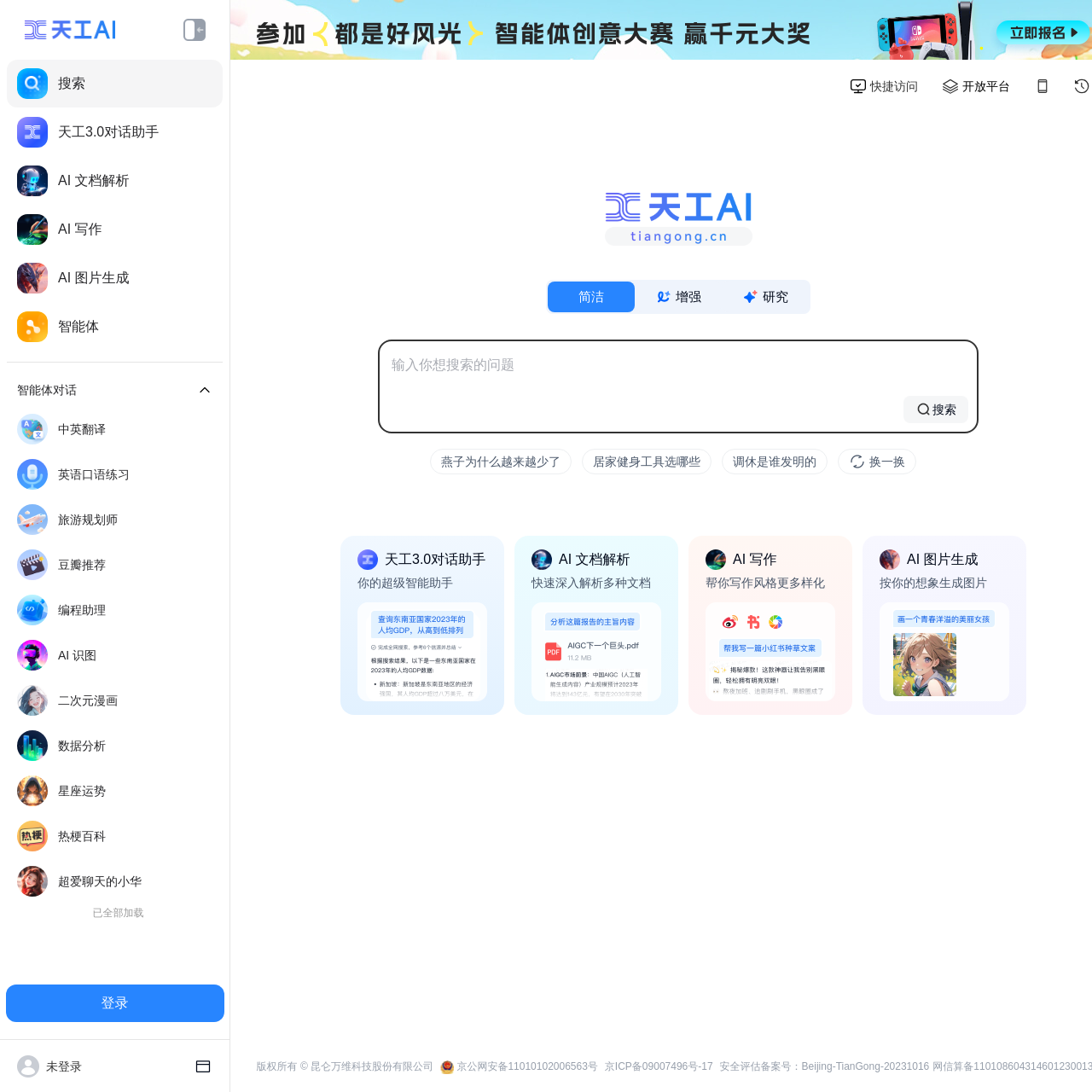From the details in the image, provide a thorough response to the question: What are the main features of this AI assistant?

Based on the webpage, the main features of this AI assistant are listed as search, chat, write, read, and paint, which are highlighted as the main functionalities of the AI assistant.